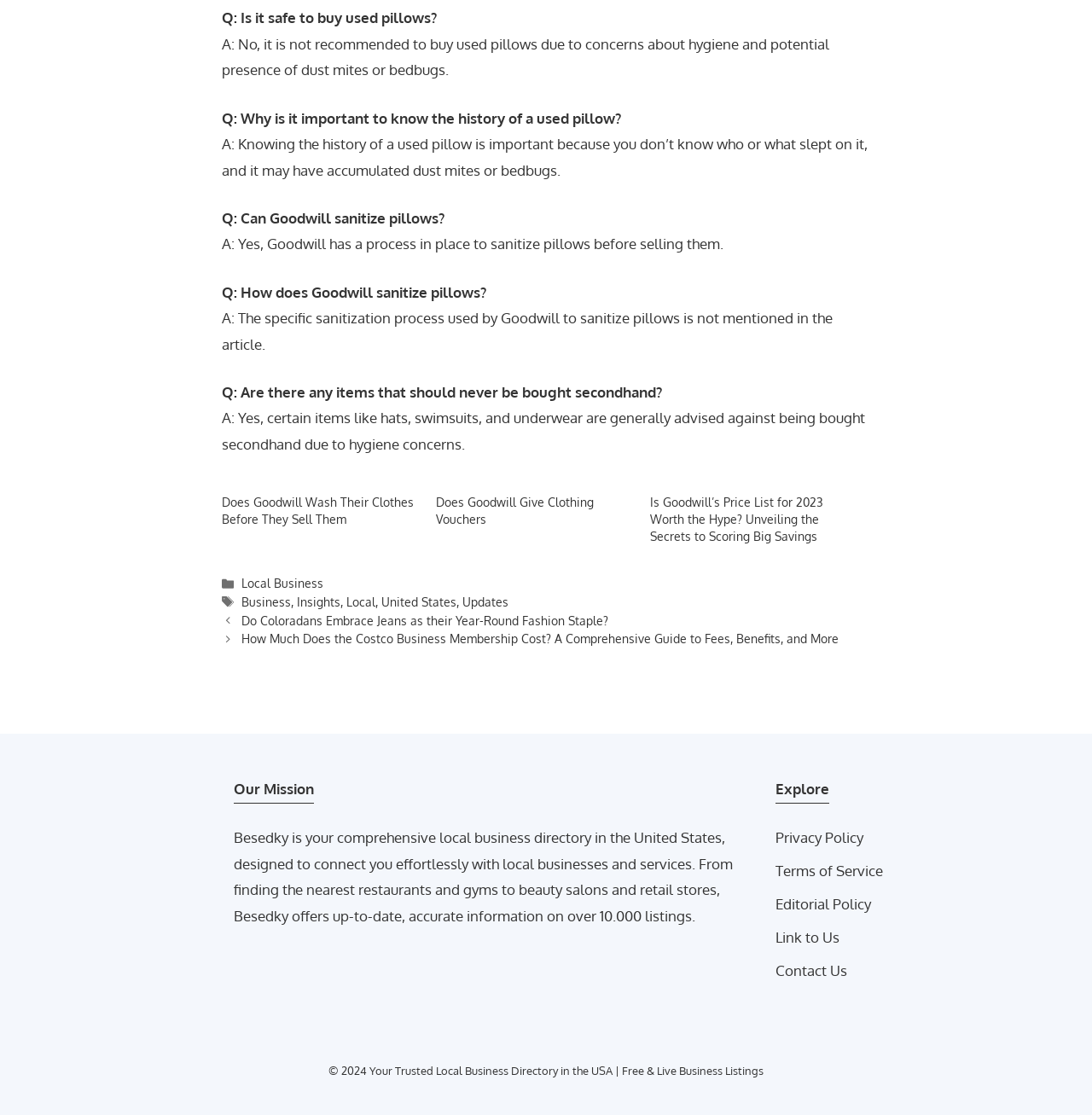What is the year of the copyright statement?
Please interpret the details in the image and answer the question thoroughly.

The copyright statement at the bottom of the webpage indicates that the content is copyrighted in 2024, and it is owned by 'Your Trusted Local Business Directory in the USA'.